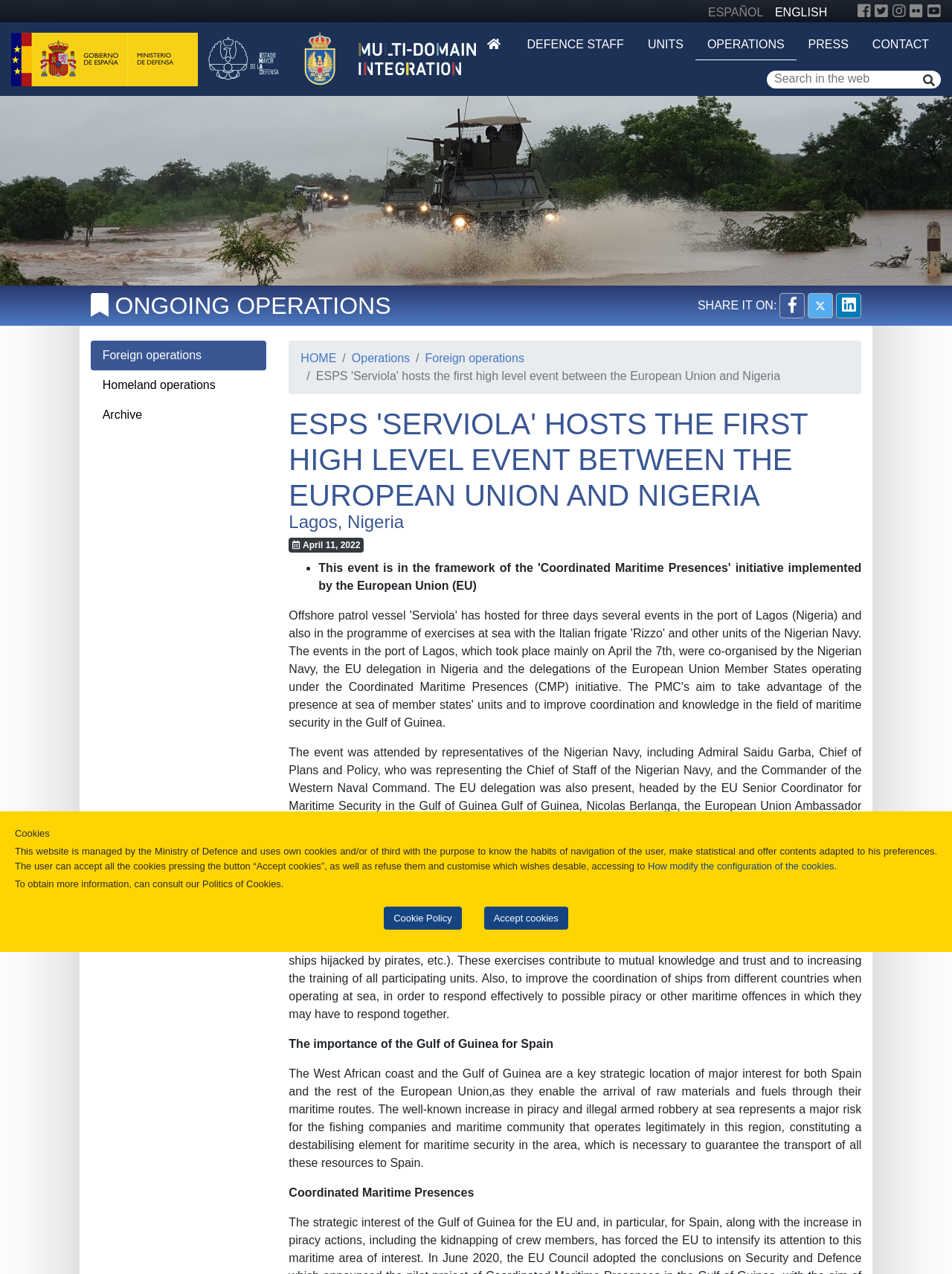Please determine the bounding box coordinates for the UI element described here. Use the format (top-left x, top-left y, bottom-right x, bottom-right y) with values bounded between 0 and 1: Contact

[0.904, 0.023, 0.988, 0.047]